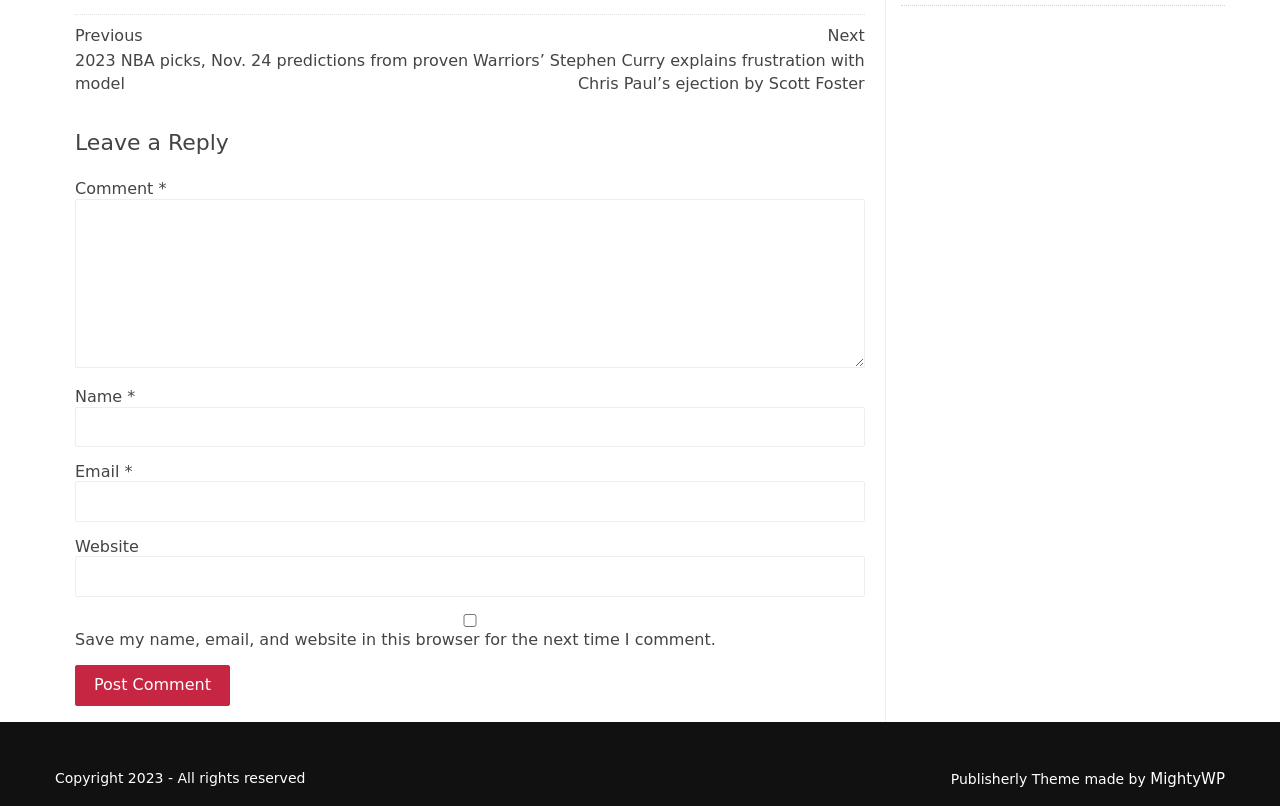Identify the bounding box coordinates of the clickable section necessary to follow the following instruction: "Post your comment". The coordinates should be presented as four float numbers from 0 to 1, i.e., [left, top, right, bottom].

[0.059, 0.826, 0.18, 0.876]